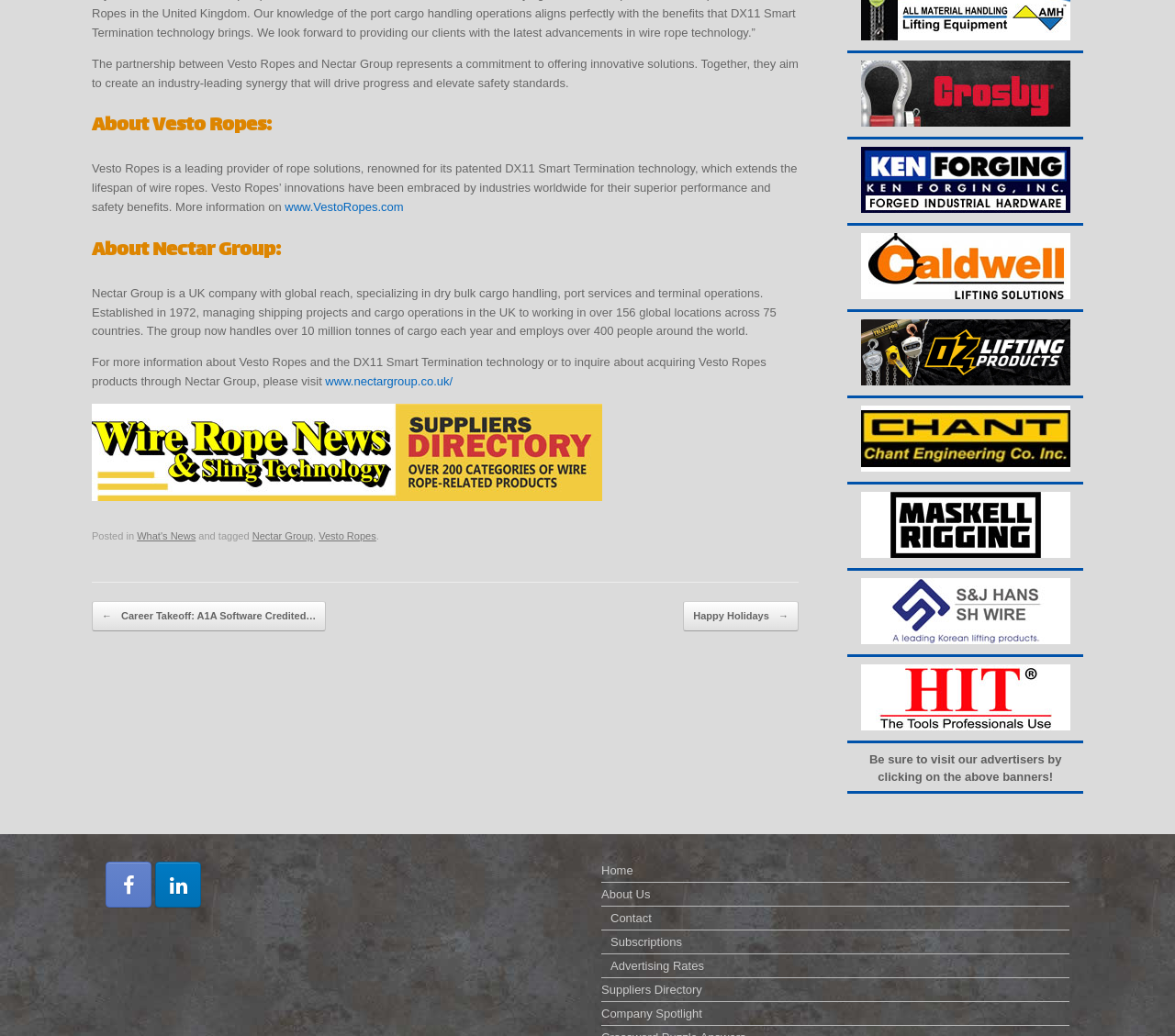Please specify the bounding box coordinates of the clickable section necessary to execute the following command: "Visit Nectar Group's website".

[0.277, 0.361, 0.385, 0.375]